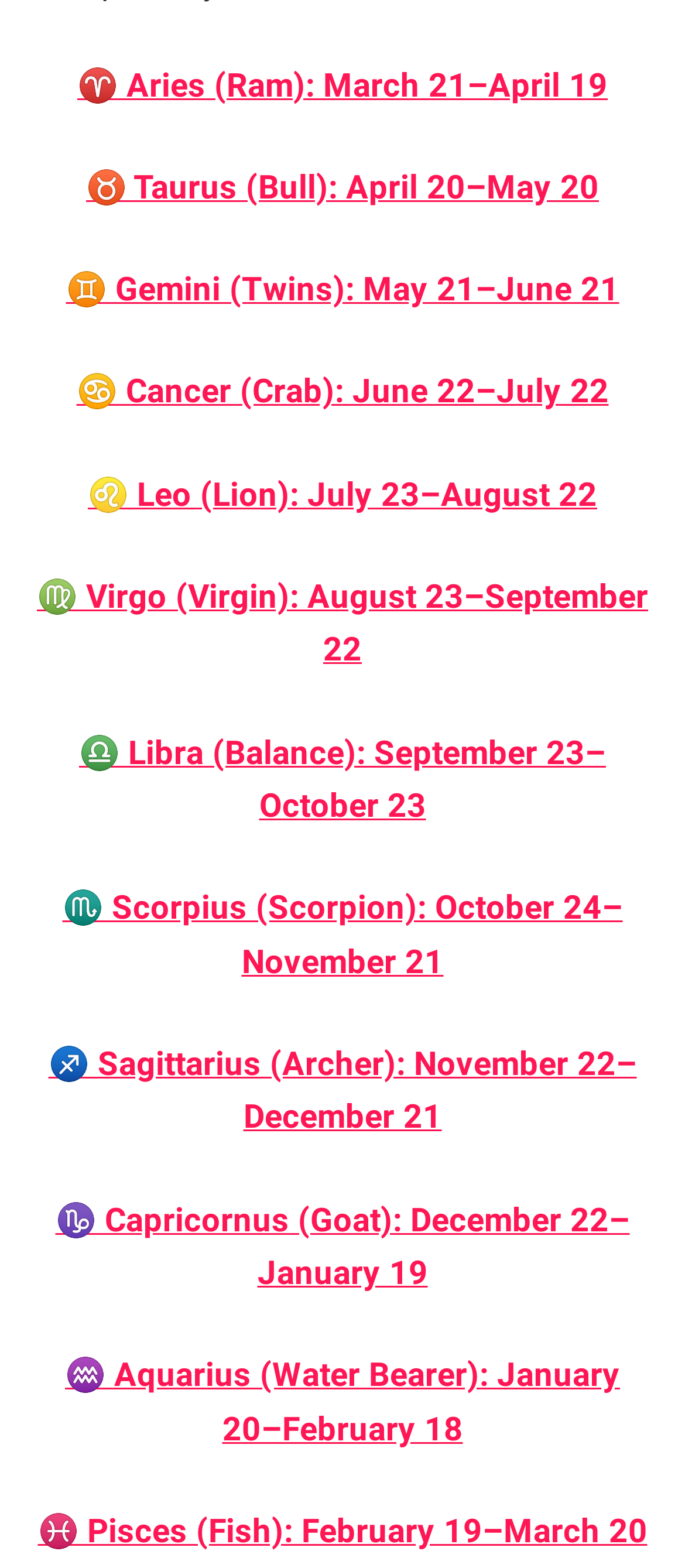Provide your answer to the question using just one word or phrase: What is the date range for the zodiac sign Sagittarius?

November 22–December 21